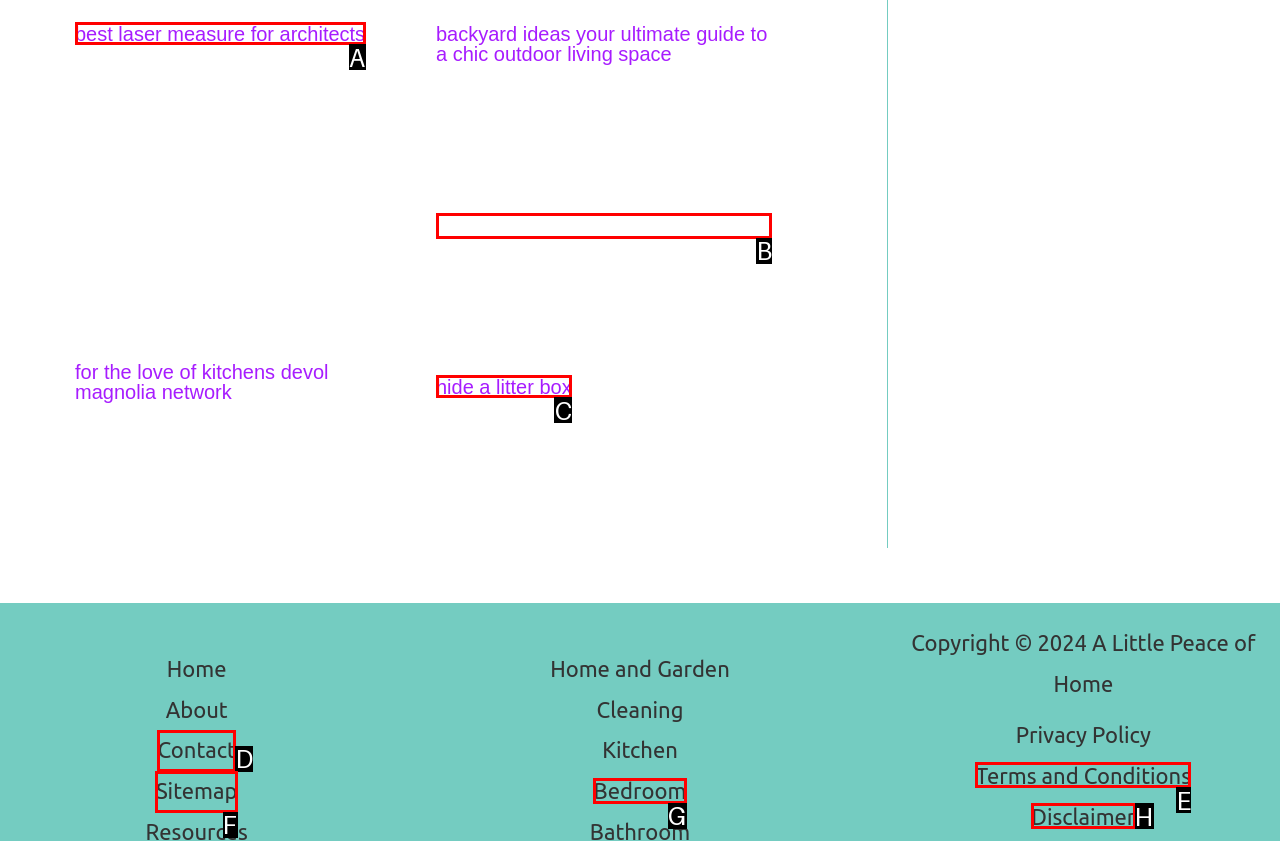Select the UI element that should be clicked to execute the following task: Read more about hide a litter box
Provide the letter of the correct choice from the given options.

B